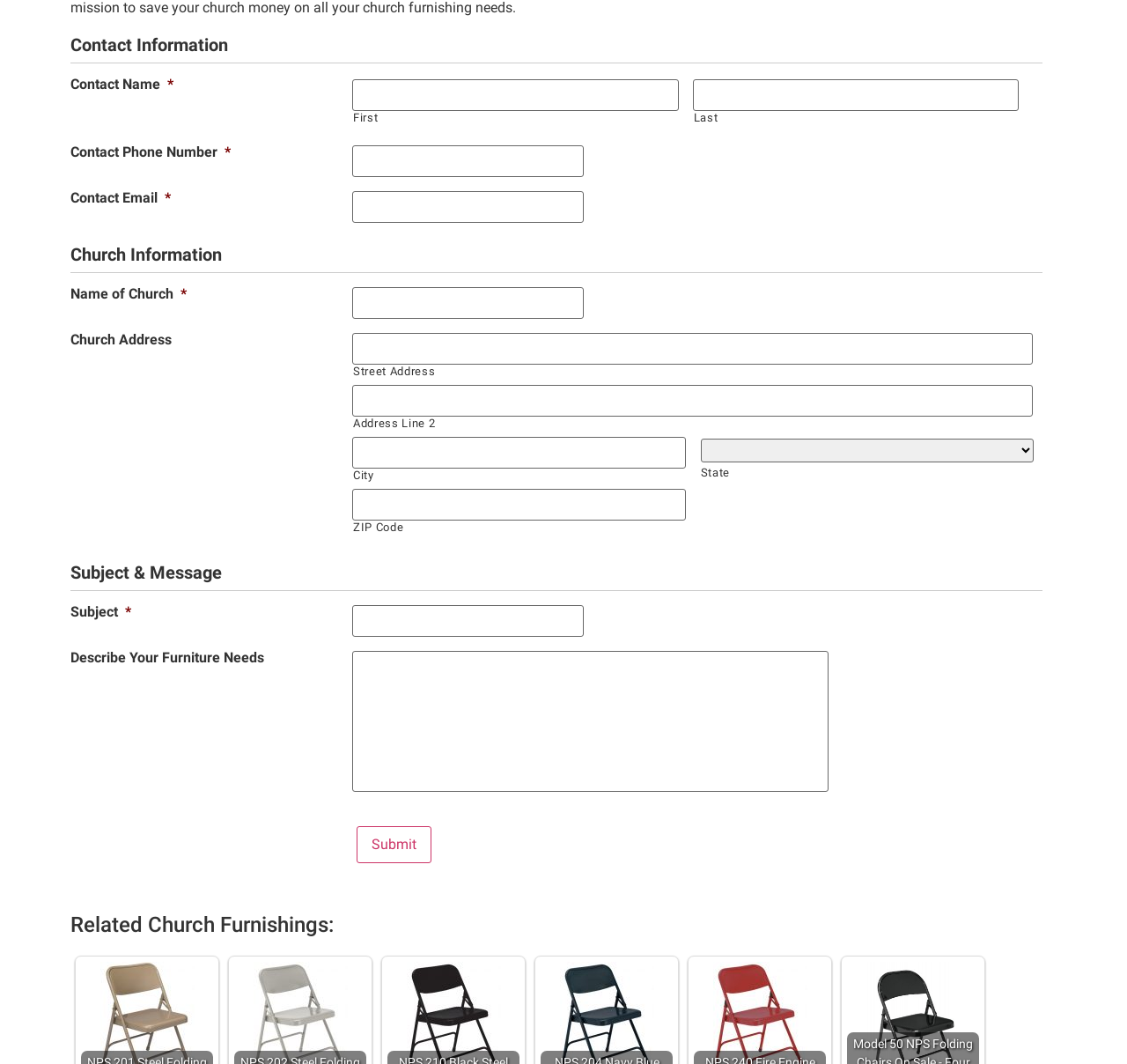Determine the bounding box coordinates of the element's region needed to click to follow the instruction: "Describe your furniture needs". Provide these coordinates as four float numbers between 0 and 1, formatted as [left, top, right, bottom].

[0.313, 0.611, 0.735, 0.744]